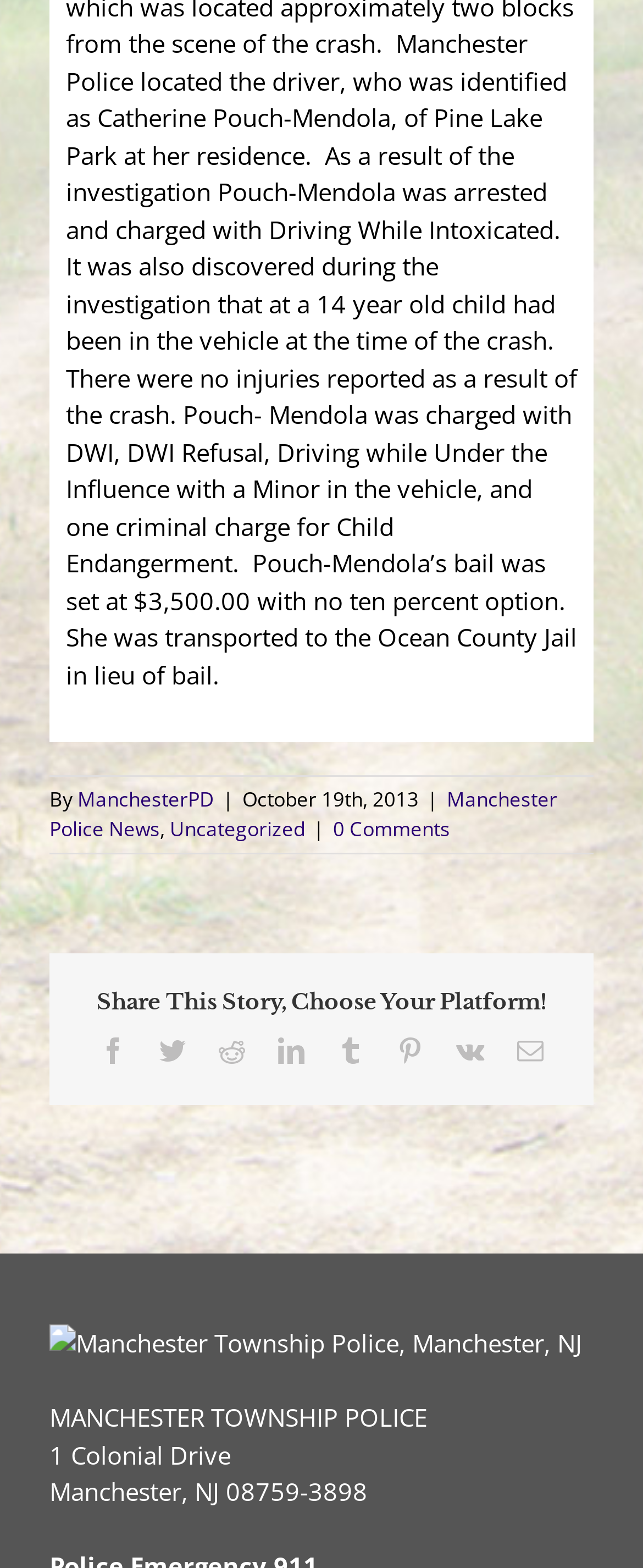Extract the bounding box coordinates for the described element: "parent_node: MANCHESTER TOWNSHIP POLICE". The coordinates should be represented as four float numbers between 0 and 1: [left, top, right, bottom].

[0.077, 0.846, 0.905, 0.867]